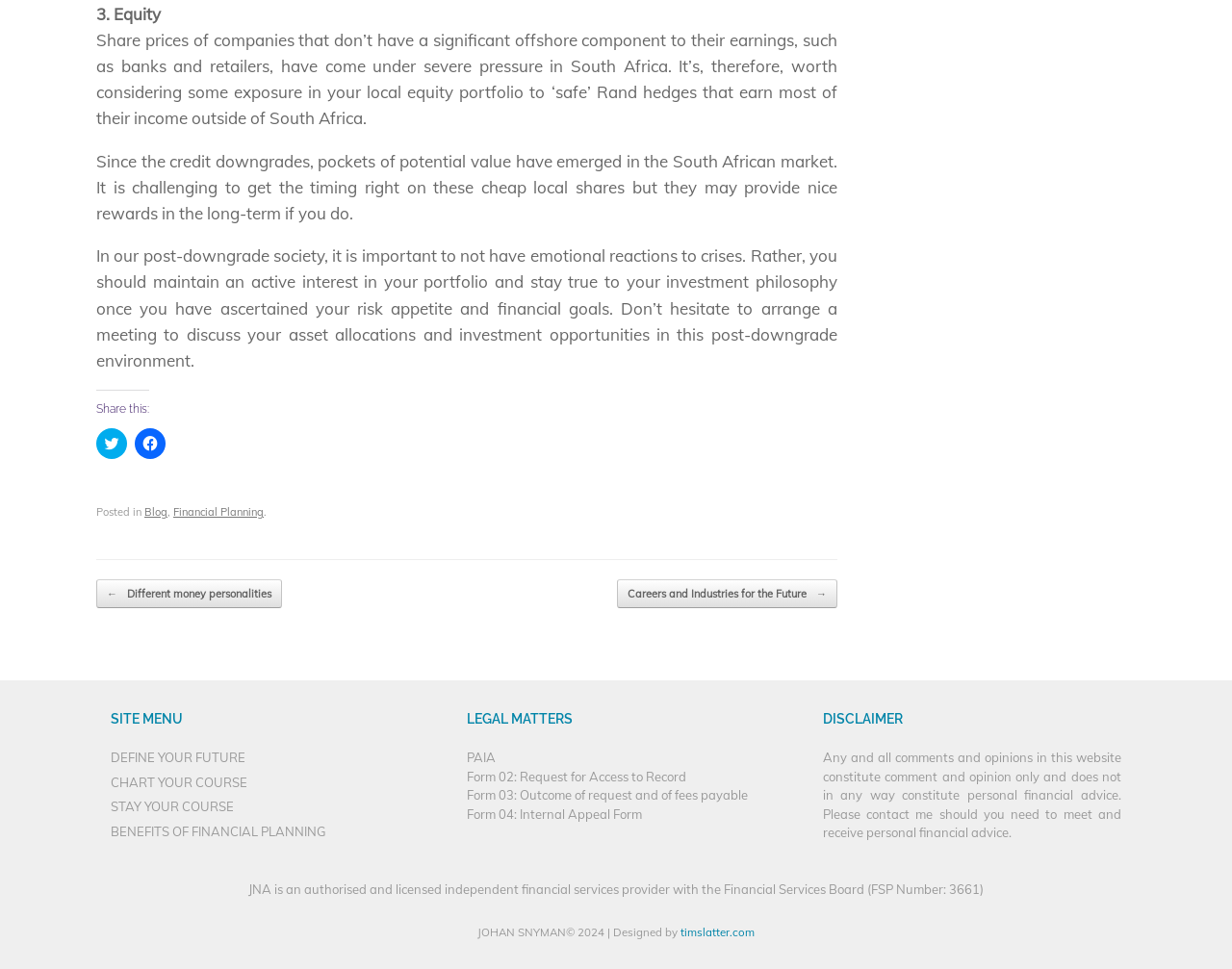Please identify the bounding box coordinates of the clickable area that will allow you to execute the instruction: "Share on Twitter".

[0.078, 0.441, 0.103, 0.473]